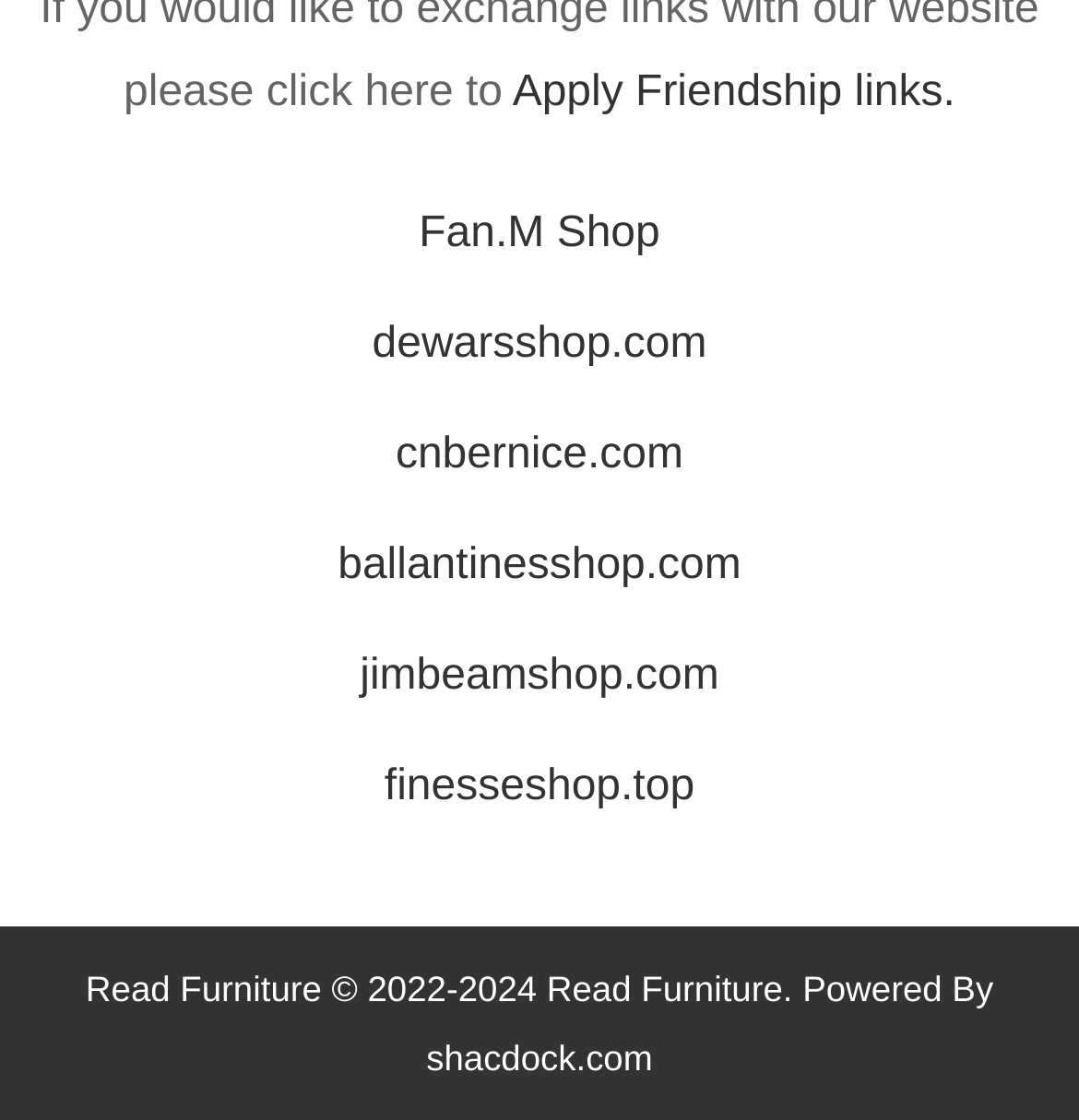Provide the bounding box for the UI element matching this description: "Apply Friendship links.".

[0.475, 0.063, 0.885, 0.105]